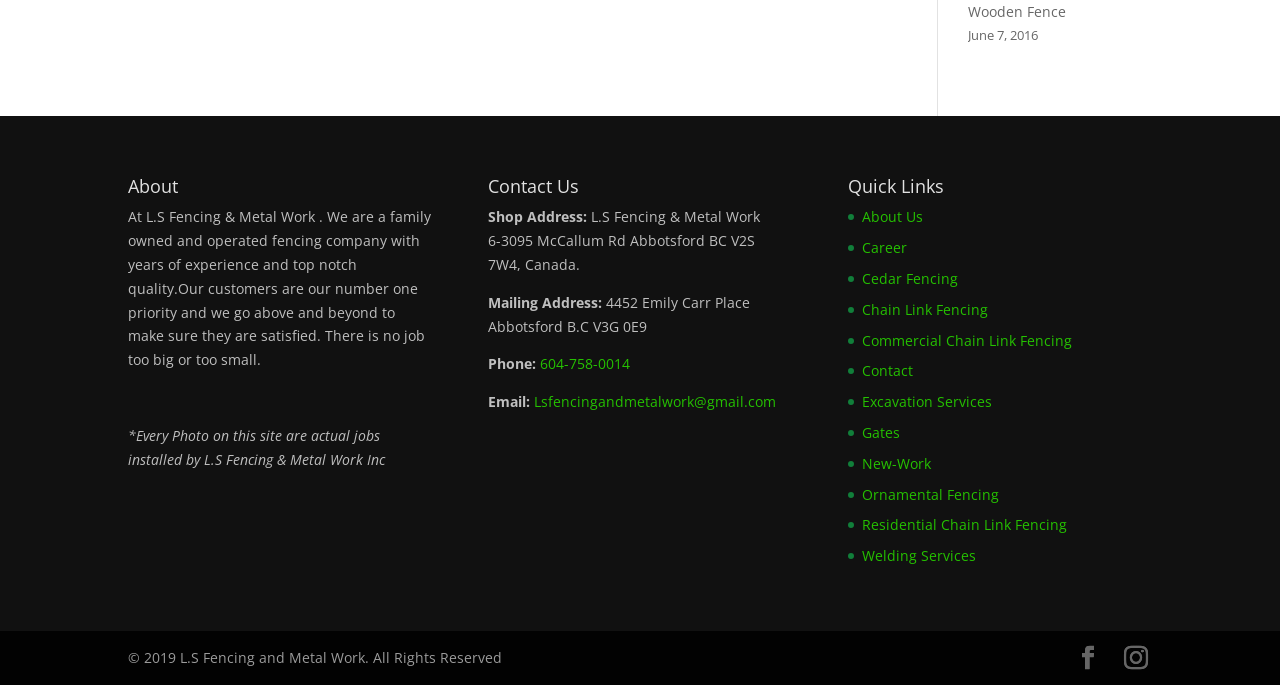Determine the coordinates of the bounding box that should be clicked to complete the instruction: "View the company's phone number". The coordinates should be represented by four float numbers between 0 and 1: [left, top, right, bottom].

[0.422, 0.517, 0.492, 0.545]